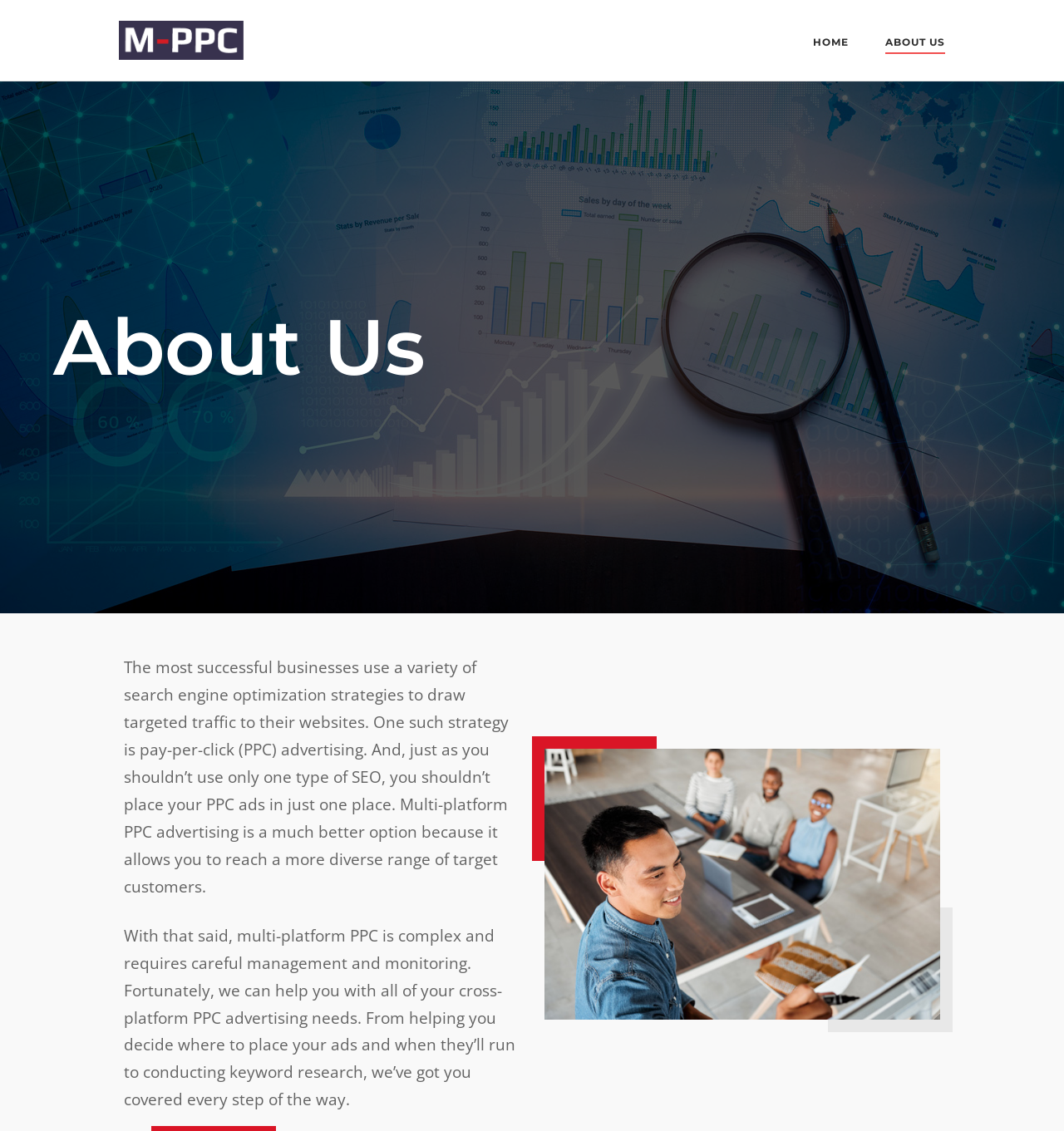What is the main topic of this webpage?
Your answer should be a single word or phrase derived from the screenshot.

Multi-platform PPC advertising